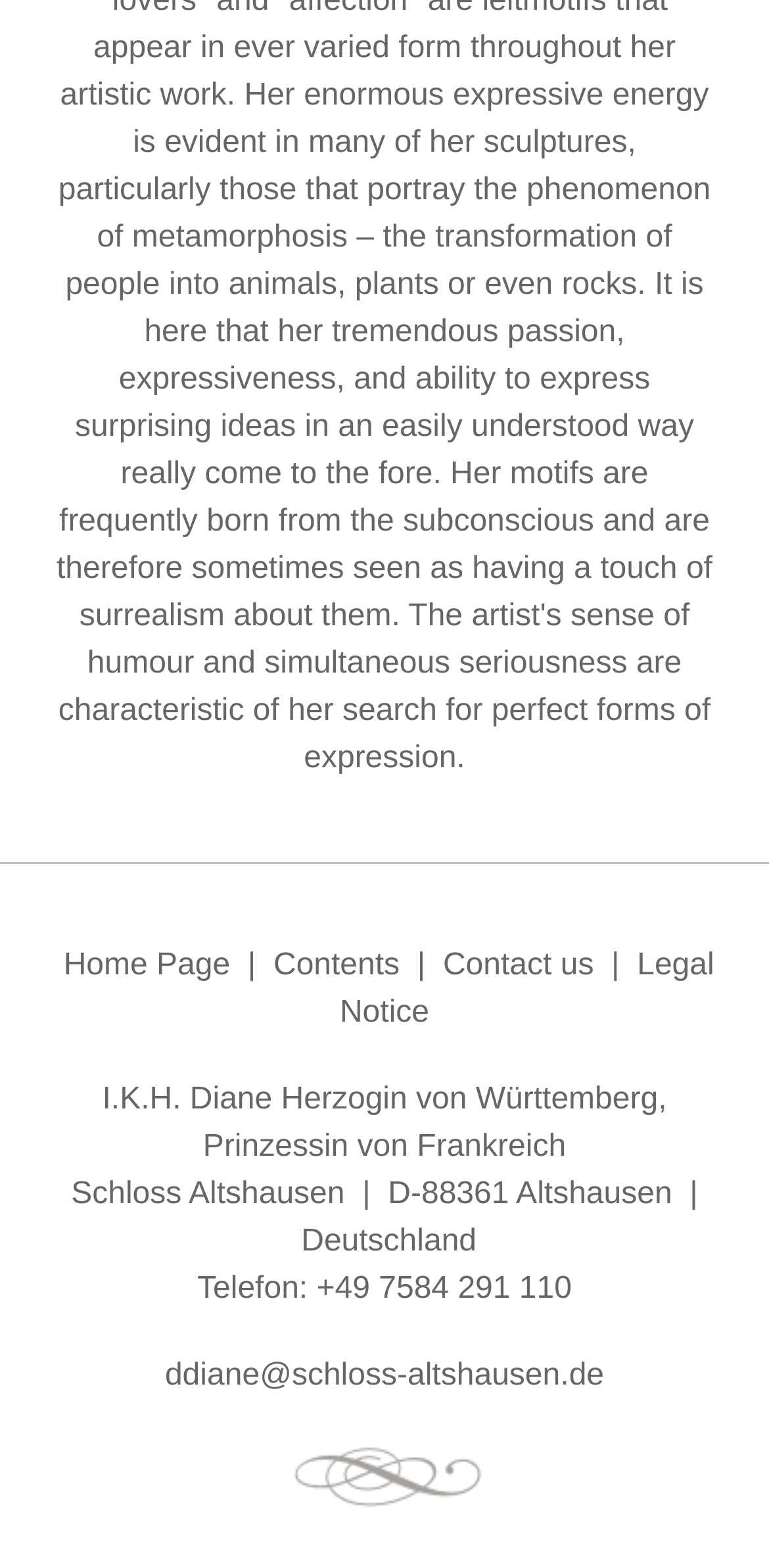Locate the bounding box of the UI element based on this description: "Contents". Provide four float numbers between 0 and 1 as [left, top, right, bottom].

[0.356, 0.604, 0.52, 0.626]